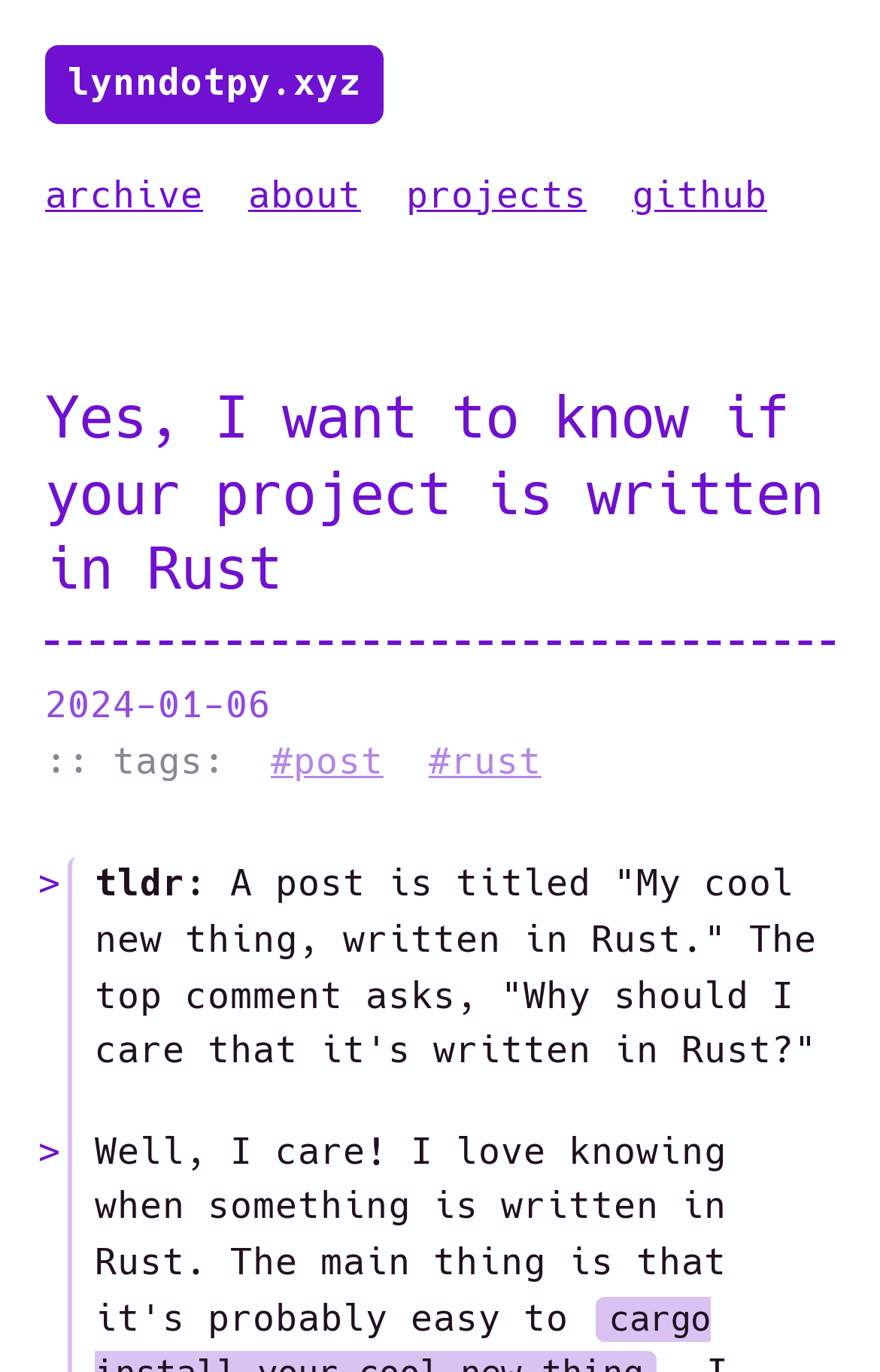Use a single word or phrase to answer the question:
How many links are in the top navigation bar?

5